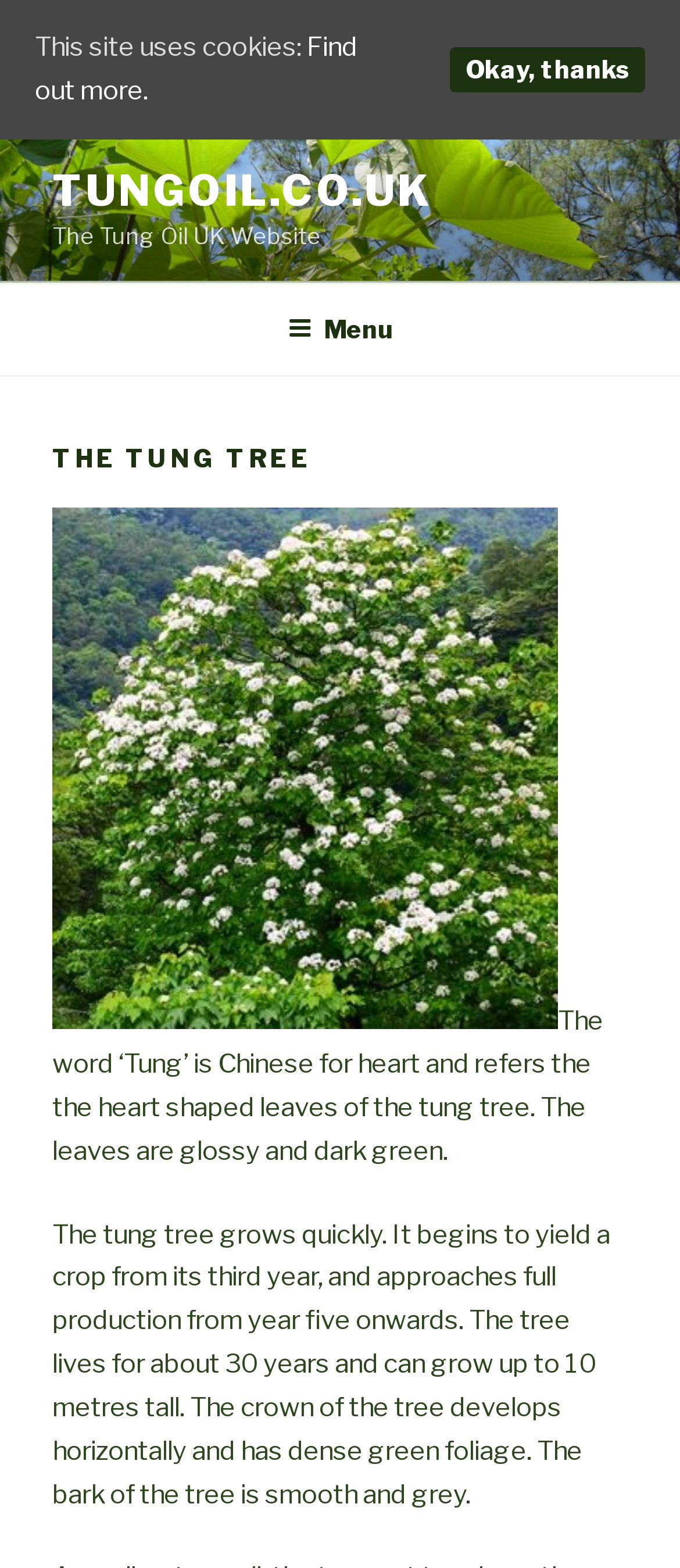What is the color of the tung tree bark?
Provide a detailed answer to the question using information from the image.

The webpage describes the bark of the tung tree as smooth and grey.